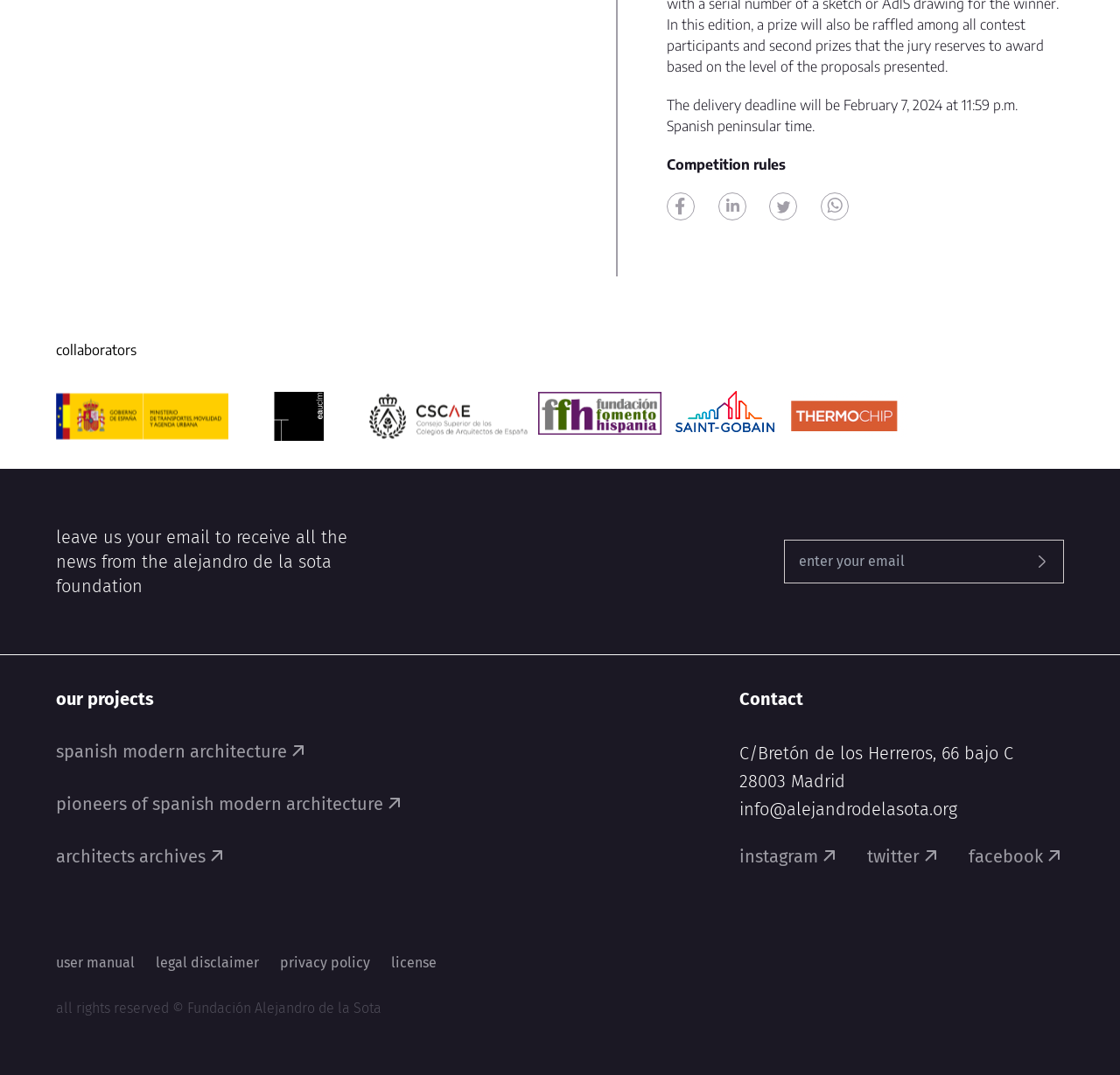Identify the bounding box coordinates for the region of the element that should be clicked to carry out the instruction: "View privacy policy". The bounding box coordinates should be four float numbers between 0 and 1, i.e., [left, top, right, bottom].

None